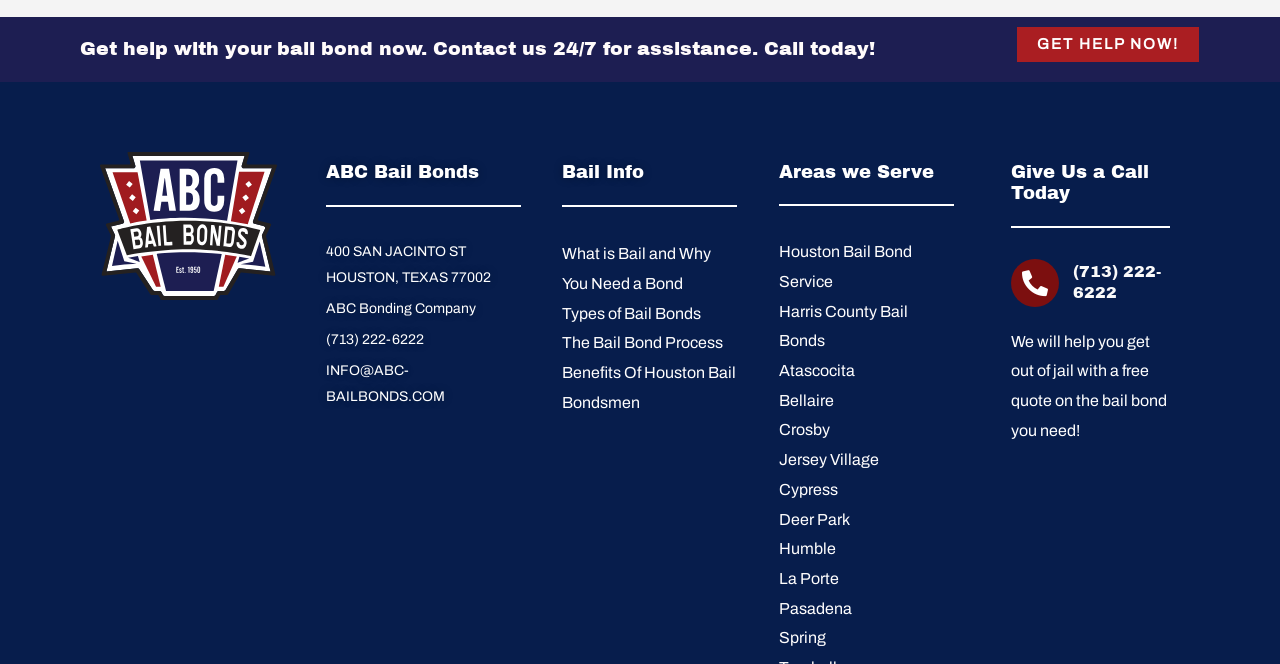Determine the coordinates of the bounding box for the clickable area needed to execute this instruction: "Call ABC Bail Bonds".

[0.838, 0.396, 0.907, 0.453]